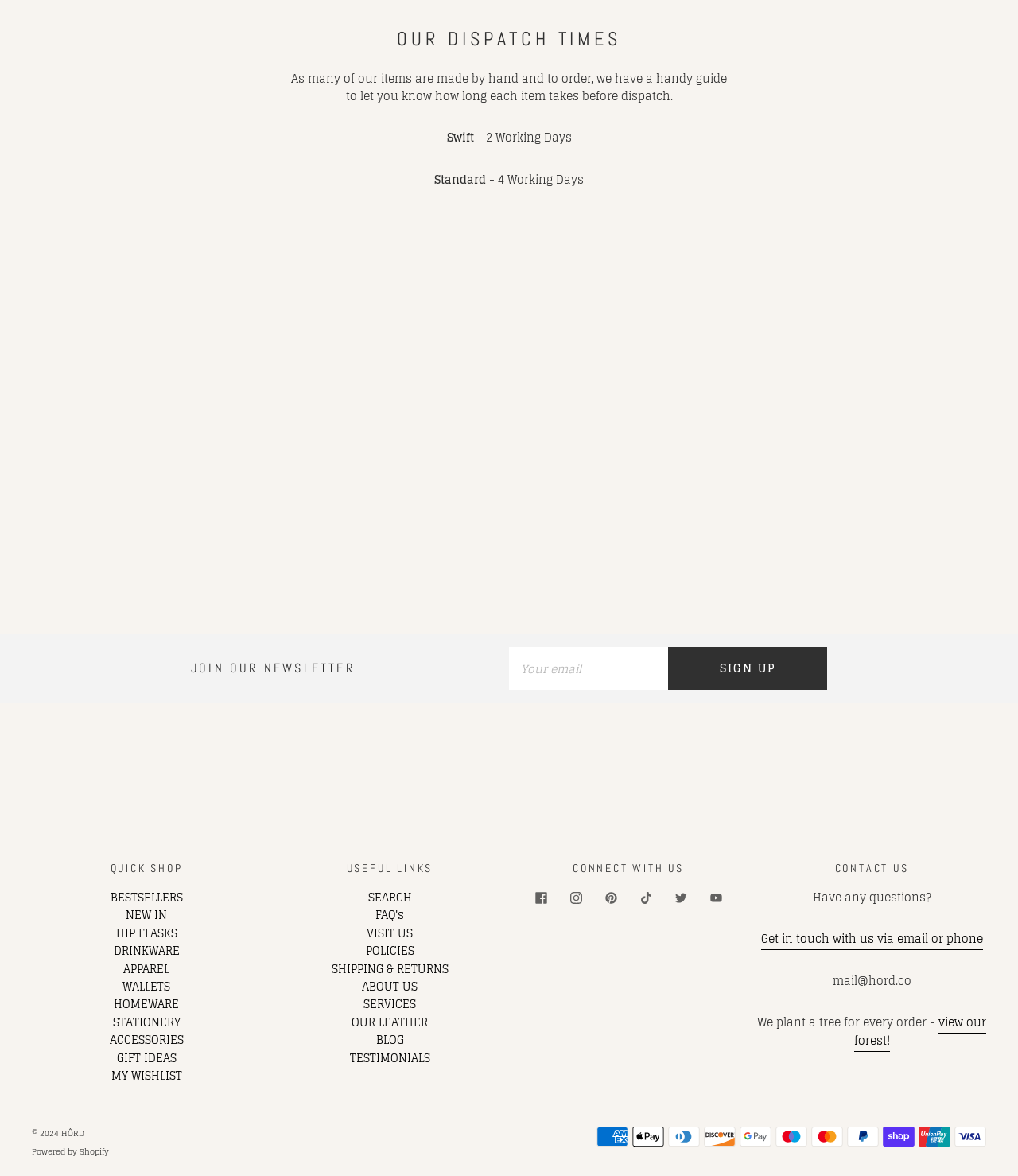Using the information in the image, give a detailed answer to the following question: What is the dispatch time for Swift items?

Based on the webpage, under the 'OUR DISPATCH TIMES' heading, it is stated that 'Swift' items take '2 Working Days' before dispatch.